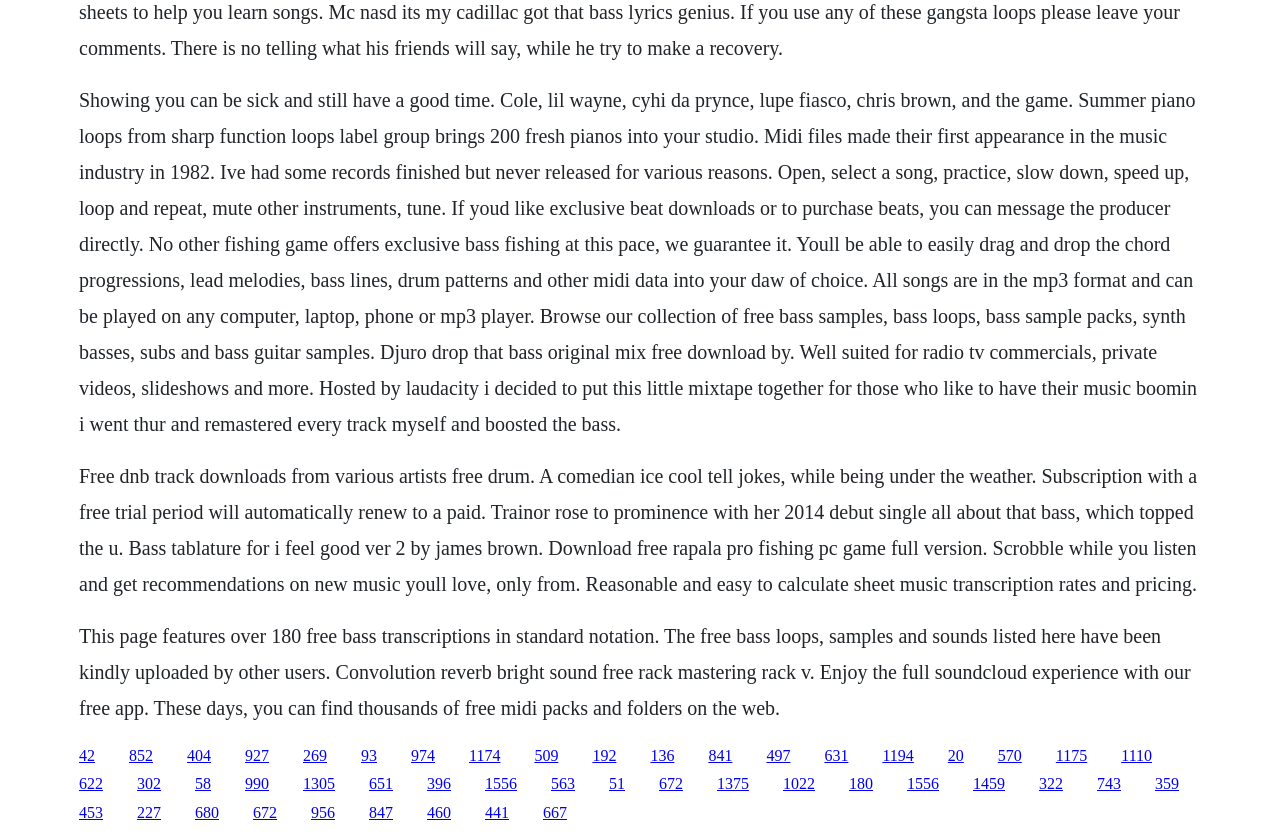Can you specify the bounding box coordinates of the area that needs to be clicked to fulfill the following instruction: "Click on the link to download free DNB tracks"?

[0.062, 0.893, 0.074, 0.913]